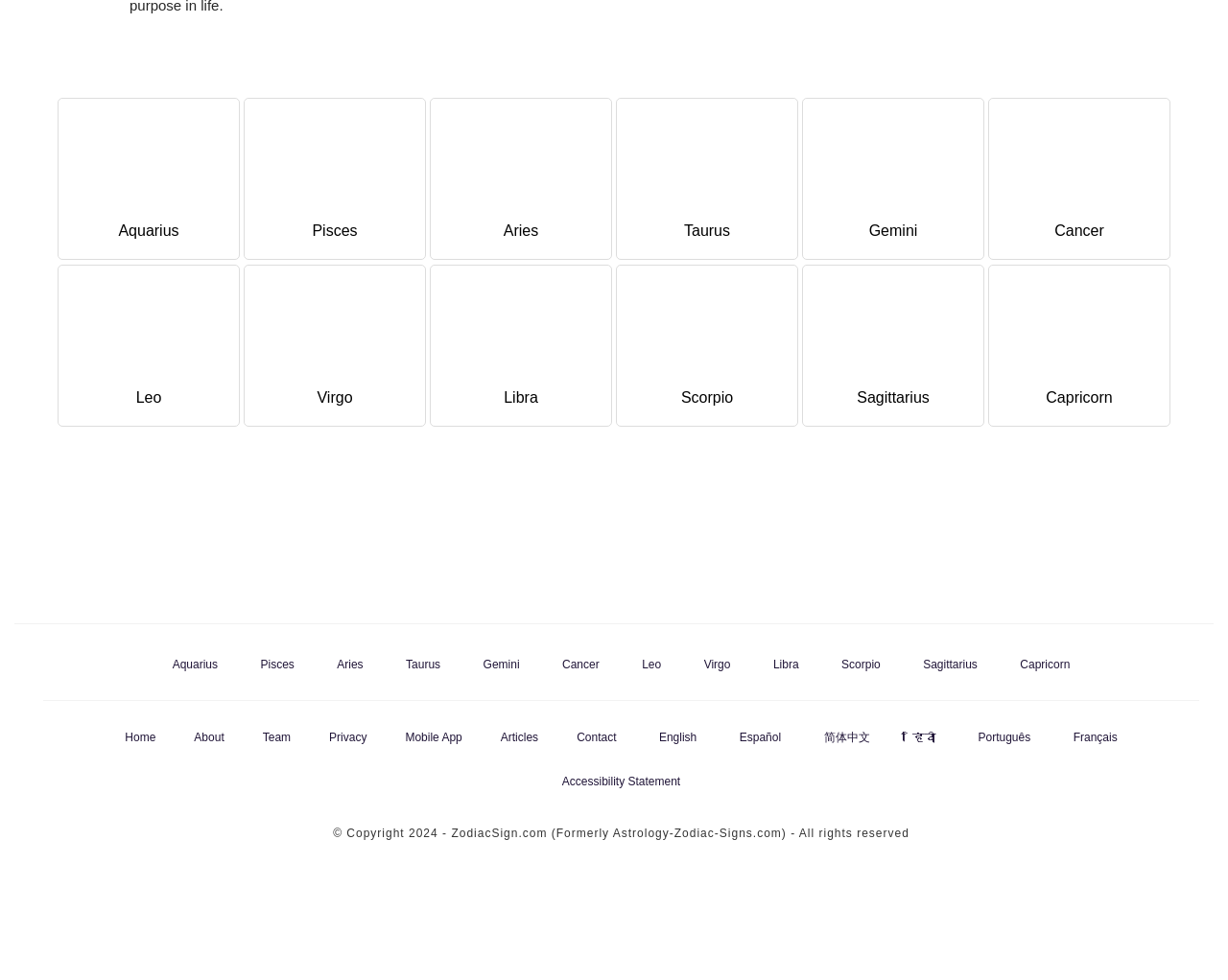Please identify the bounding box coordinates of the clickable area that will fulfill the following instruction: "click on Aquarius Sign". The coordinates should be in the format of four float numbers between 0 and 1, i.e., [left, top, right, bottom].

[0.045, 0.1, 0.197, 0.27]